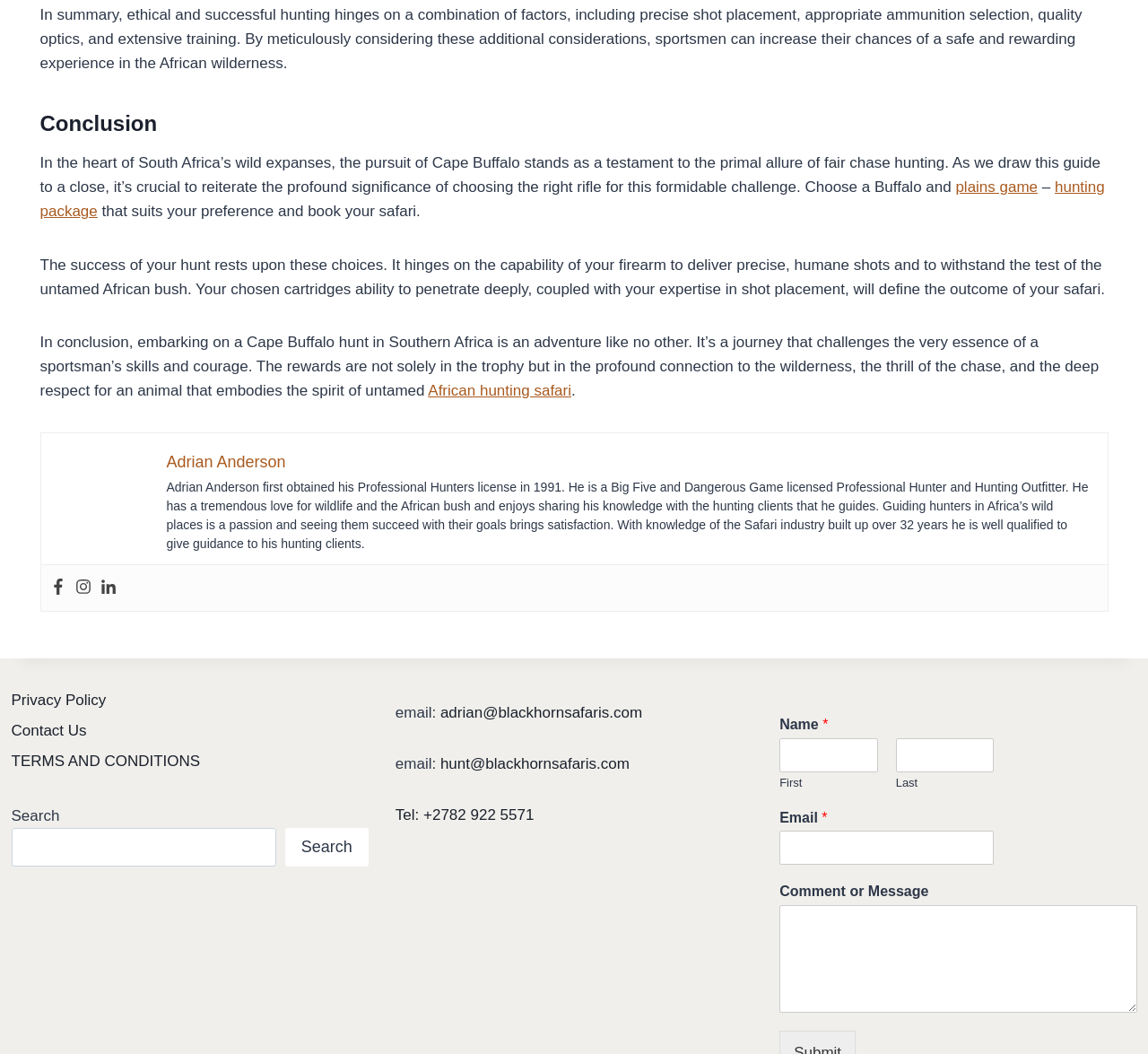Locate the bounding box of the user interface element based on this description: "TERMS AND CONDITIONS".

[0.01, 0.708, 0.321, 0.737]